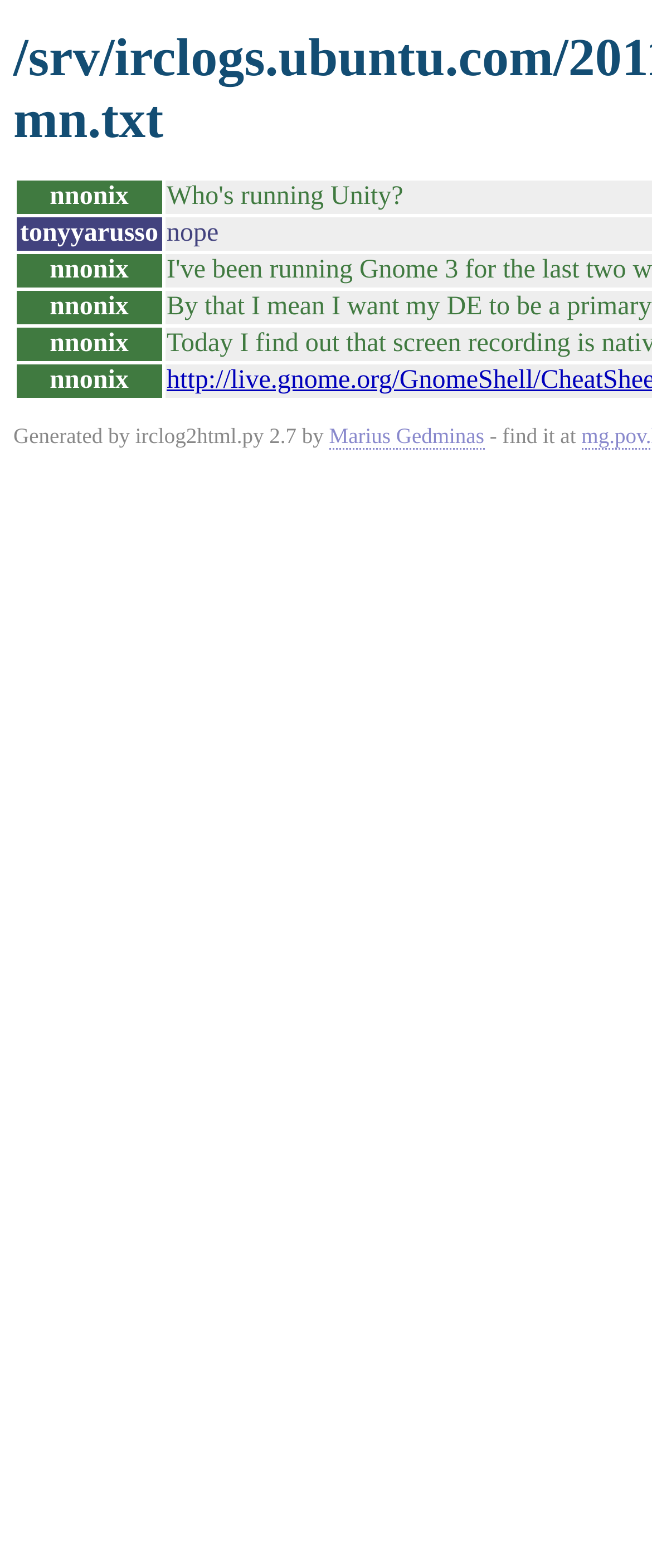Answer this question in one word or a short phrase: What is the bounding box coordinate of the region containing the text 'Generated by irclog2html.py 2.7 by'?

[0.021, 0.27, 0.505, 0.286]